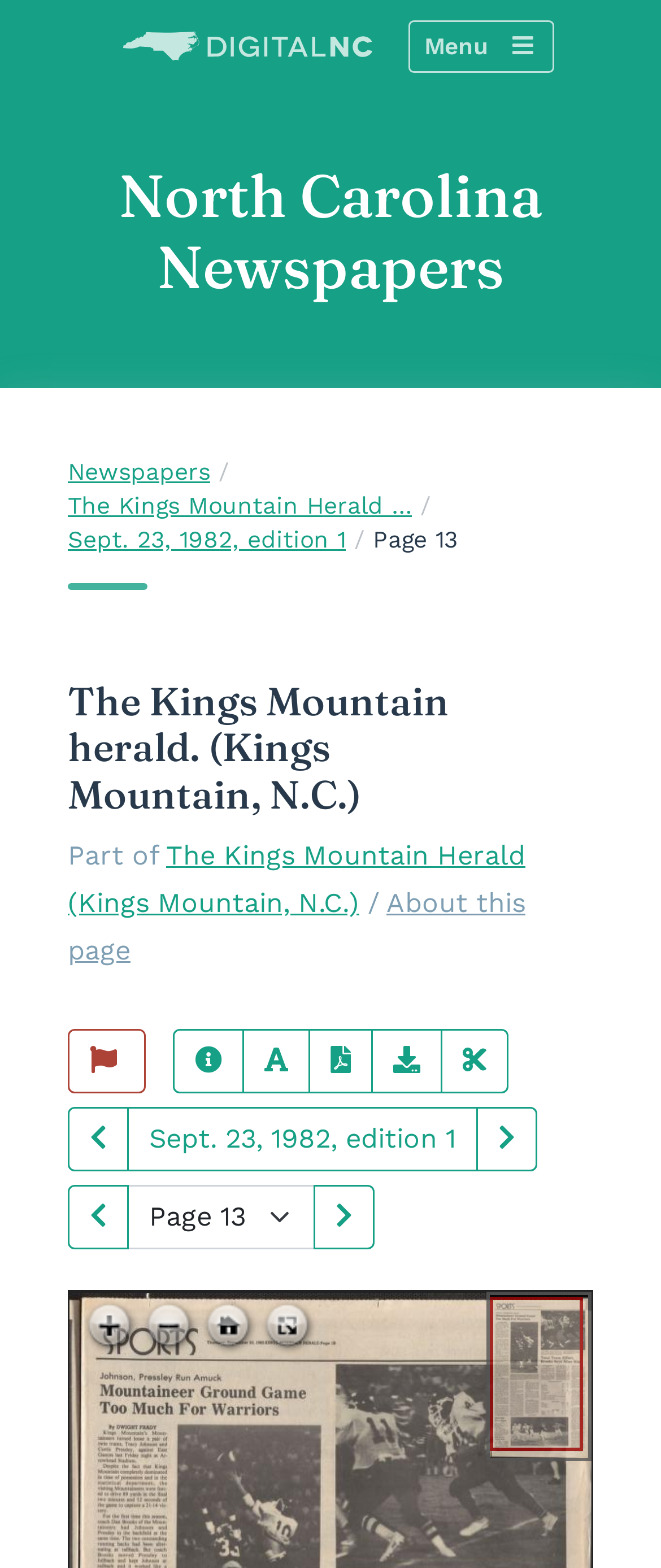Describe all the visual and textual components of the webpage comprehensively.

This webpage appears to be a digital archive of a newspaper, specifically the Kings Mountain Herald from September 23, 1982. At the top left, there is a link to skip to the main content. Next to it, there is a banner with the site title "North Carolina Newspapers". Below the banner, there is a navigation menu with a button to expand or collapse it.

On the top right, there is a navigation bar with links to "Newspapers", "The Kings Mountain Herald …", and "Sept. 23, 1982, edition 1". Below this navigation bar, there is a heading that reads "The Kings Mountain herald. (Kings Mountain, N.C.)". 

Further down, there is a section that provides information about the newspaper, including a link to "About this page". There is also a button with an icon to toggle the page view toolbar, which contains links to view page information, view page text, view page PDF, download the original image file, and clip or print the visible area.

Below this section, there are two groups of links: one for navigating to the next or previous issue, and another for navigating to the next or previous page. The page navigation group also includes a combobox to select a page number.

At the bottom of the page, there are several generic buttons with icons, including zoom in, zoom out, go home, and toggle full page. These buttons are accompanied by images with the same functions. Finally, there is a canvas element that takes up a significant portion of the bottom right section of the page, likely displaying the newspaper page image.